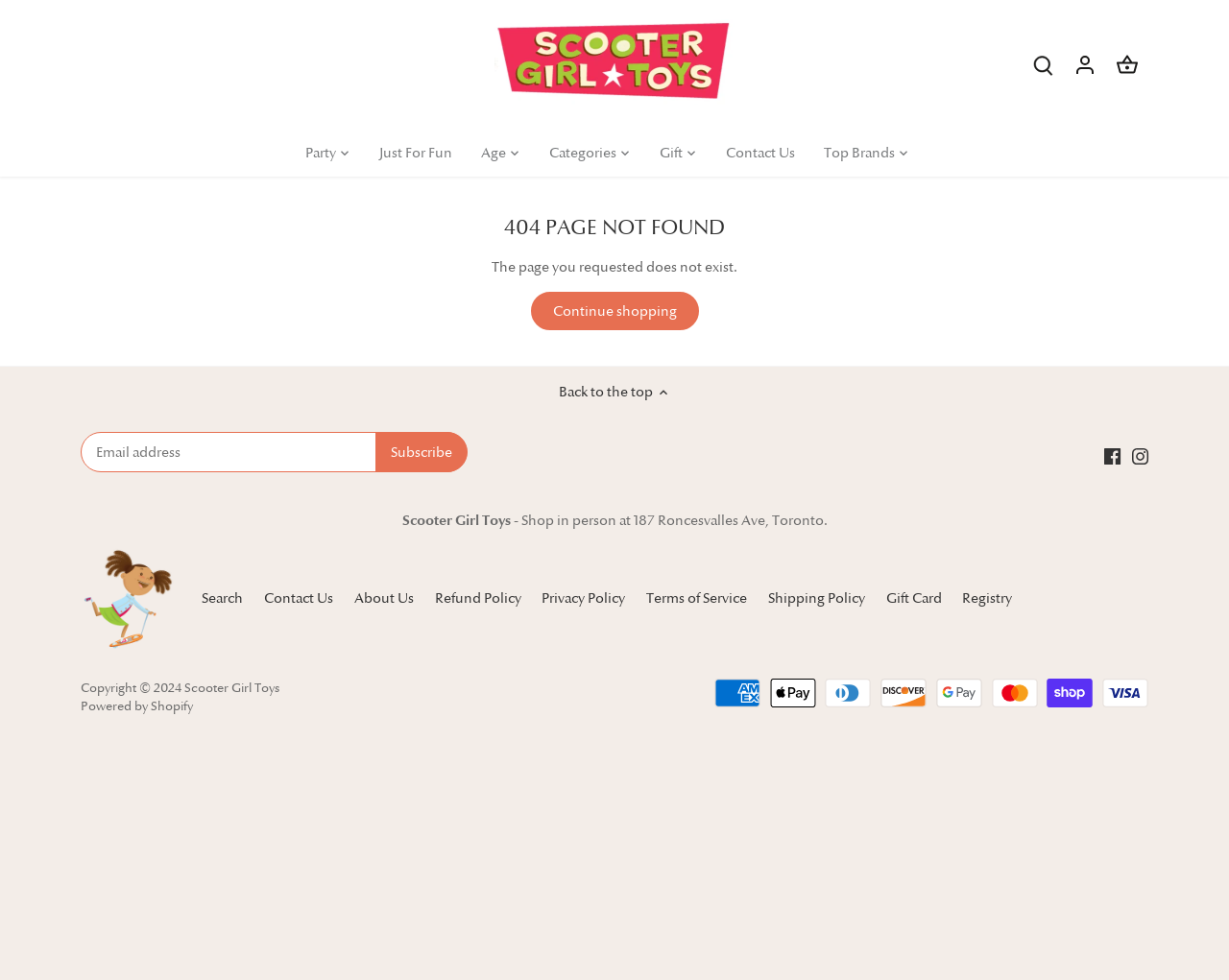What social media platforms are linked on the webpage?
Give a detailed explanation using the information visible in the image.

The webpage contains links to Facebook and Instagram, as indicated by the image elements with the corresponding platform names. These links likely allow users to access the store's social media profiles.